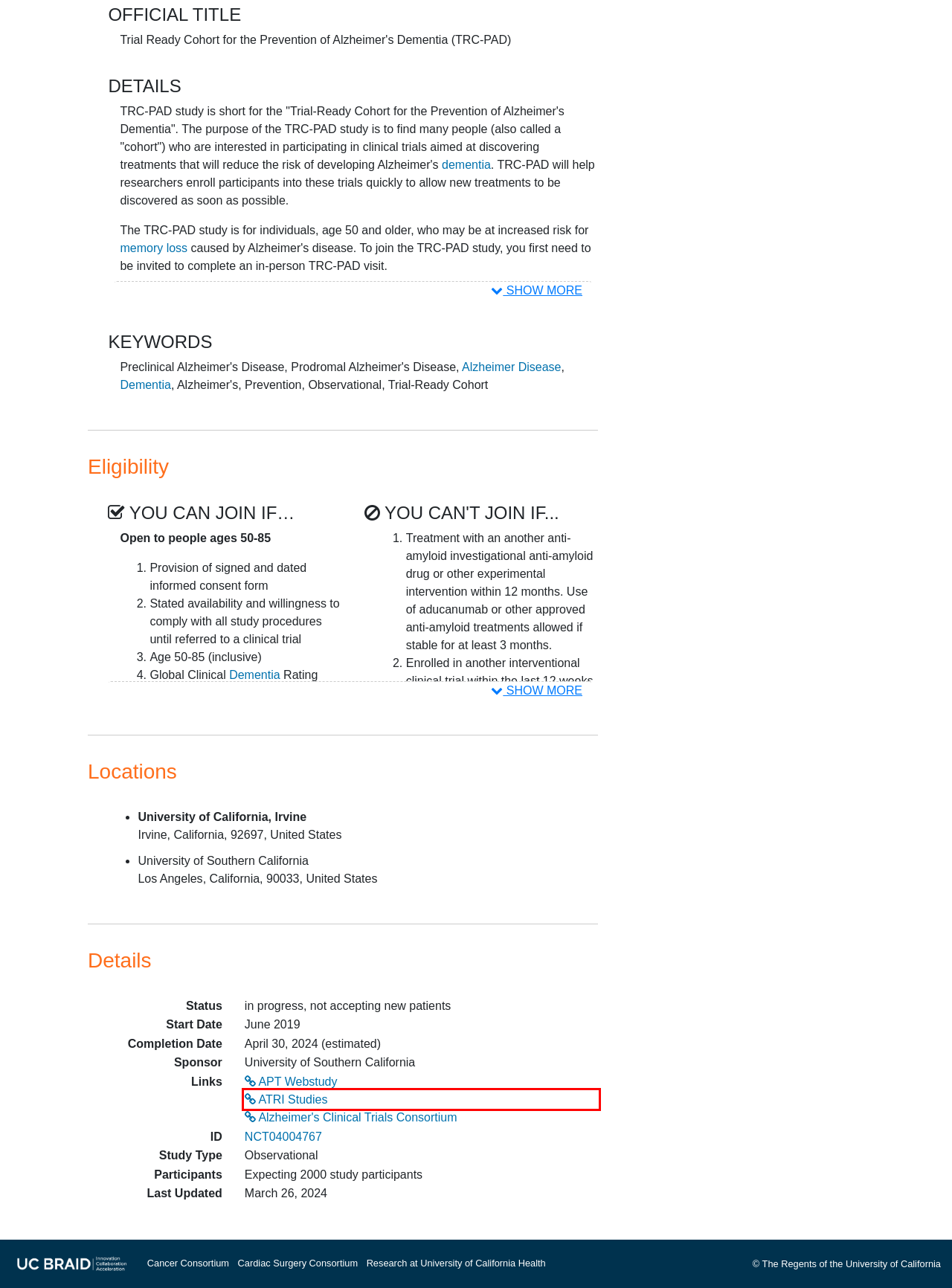You have a screenshot of a webpage with a red bounding box around an element. Identify the webpage description that best fits the new page that appears after clicking the selected element in the red bounding box. Here are the candidates:
A. University of California Health Alzheimer's Disease Clinical Trials for 2024 — California
B. Research | University of California Health
C. UC Biomedical Research Acceleration, Integration & Development | clinical and translational science
D. Clinical Trials at University of California Health
E. University of California Health
F. ClinicalTrials.gov
G. Home - Alzheimer's Clinical Trials Consortium
H. Alzheimer's Studies and Trials

H